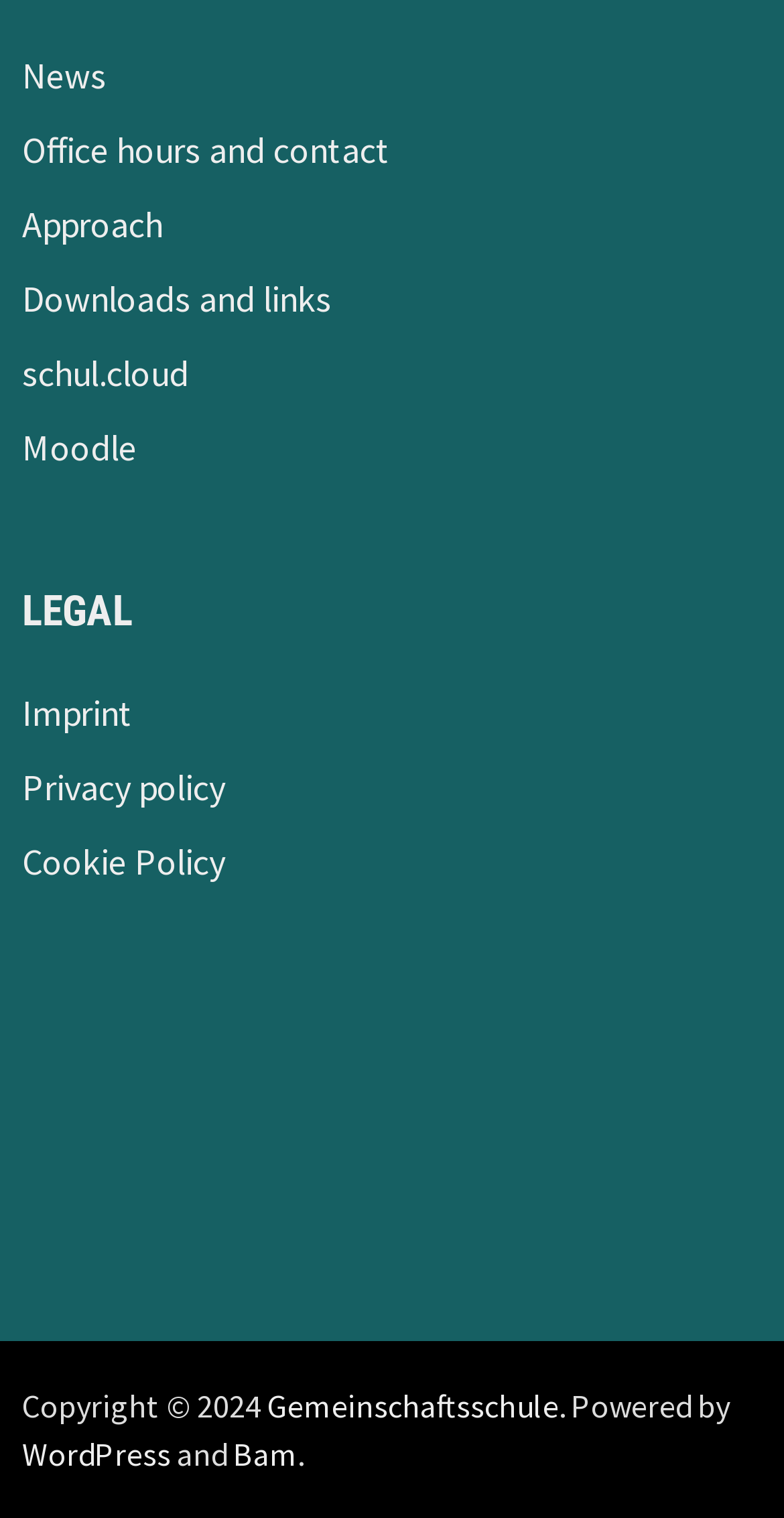Pinpoint the bounding box coordinates of the clickable area needed to execute the instruction: "Go to News". The coordinates should be specified as four float numbers between 0 and 1, i.e., [left, top, right, bottom].

[0.029, 0.034, 0.136, 0.065]